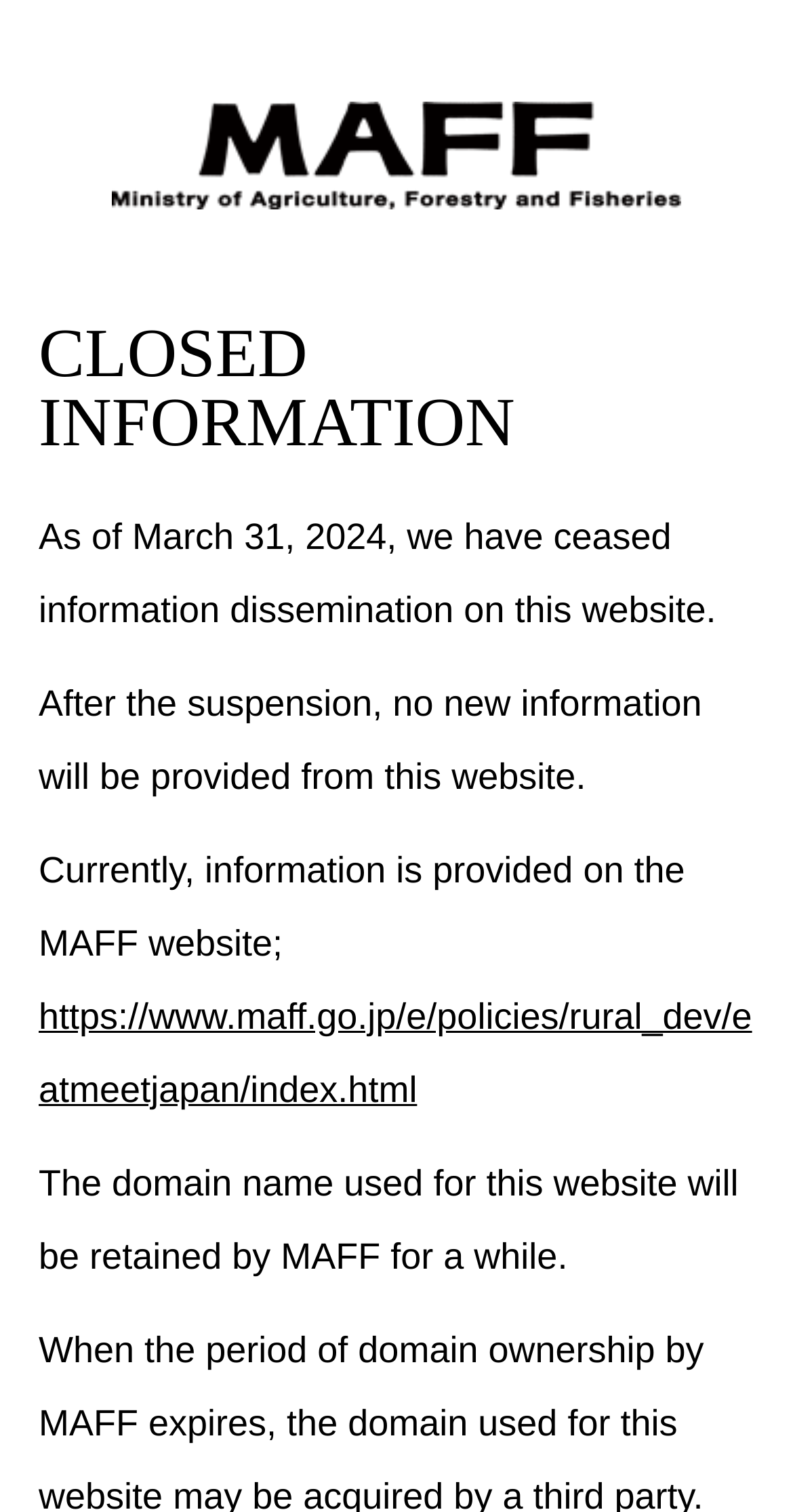Determine the bounding box coordinates for the HTML element mentioned in the following description: "https://www.maff.go.jp/e/policies/rural_dev/eatmeetjapan/index.html". The coordinates should be a list of four floats ranging from 0 to 1, represented as [left, top, right, bottom].

[0.049, 0.659, 0.948, 0.734]